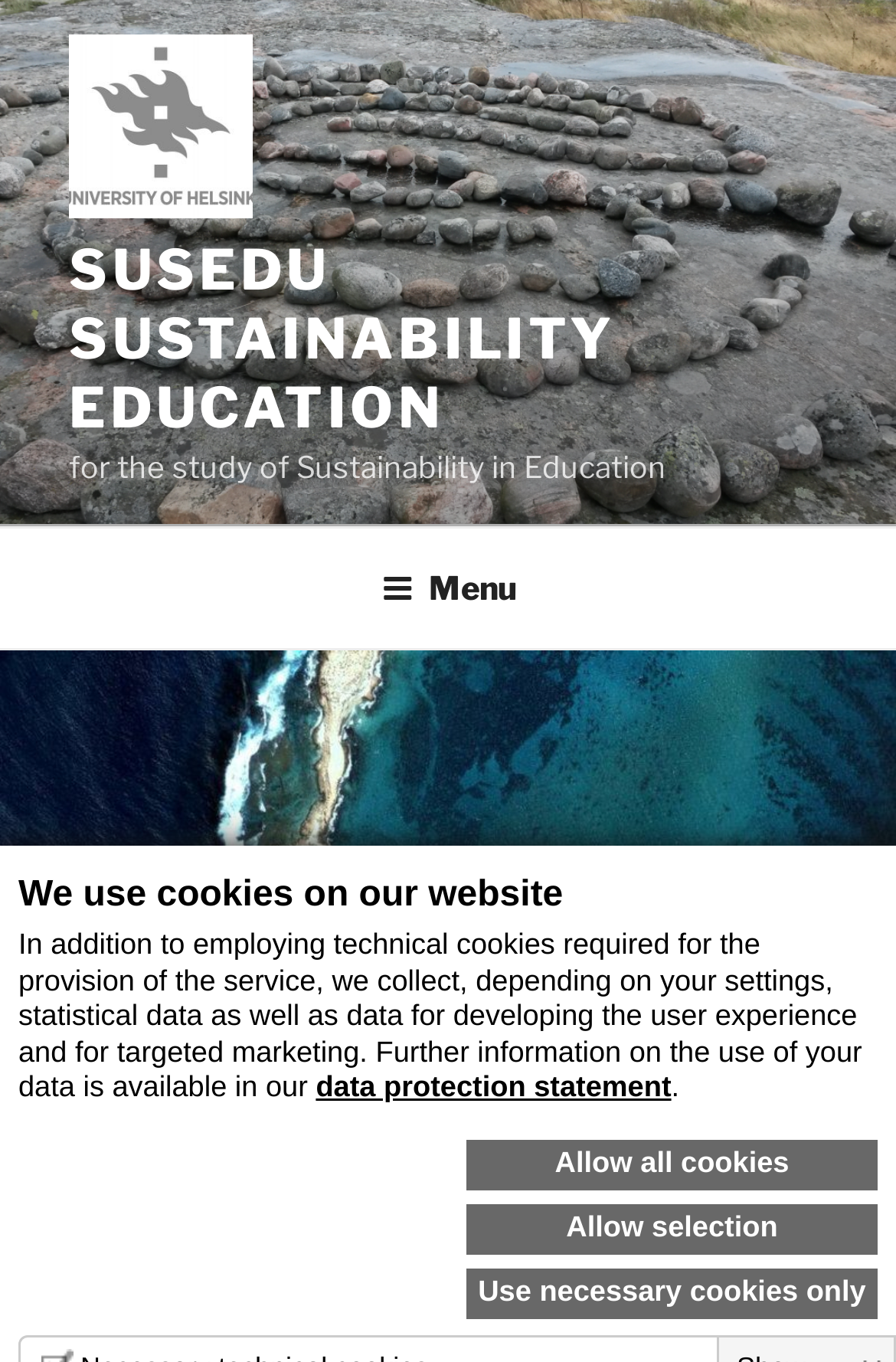Answer the question below in one word or phrase:
How many links are there in the top menu?

1